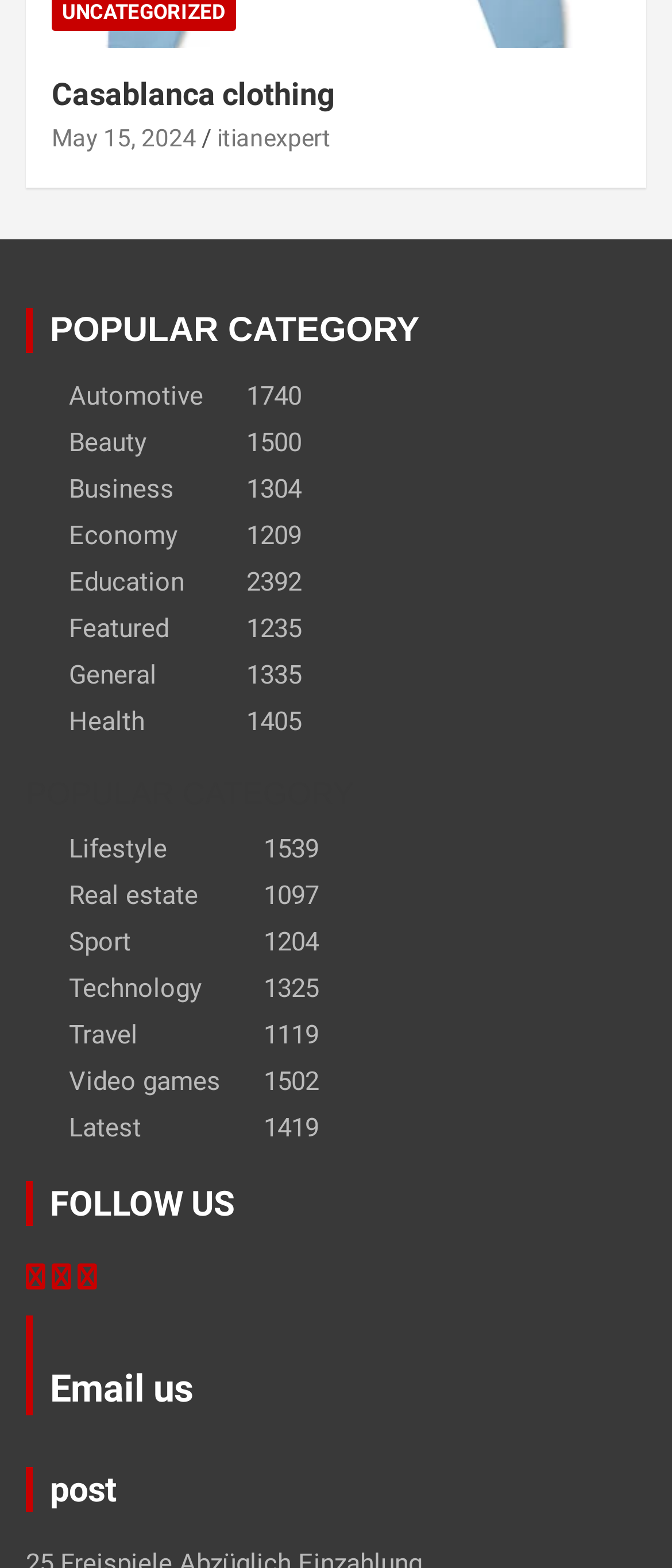How many headings are there on the webpage?
Give a detailed response to the question by analyzing the screenshot.

I counted the number of heading elements on the webpage, which are 'Casablanca clothing', 'POPULAR CATEGORY' (appearing twice), 'FOLLOW US', 'Email us', and 'post'. There are 5 headings in total.